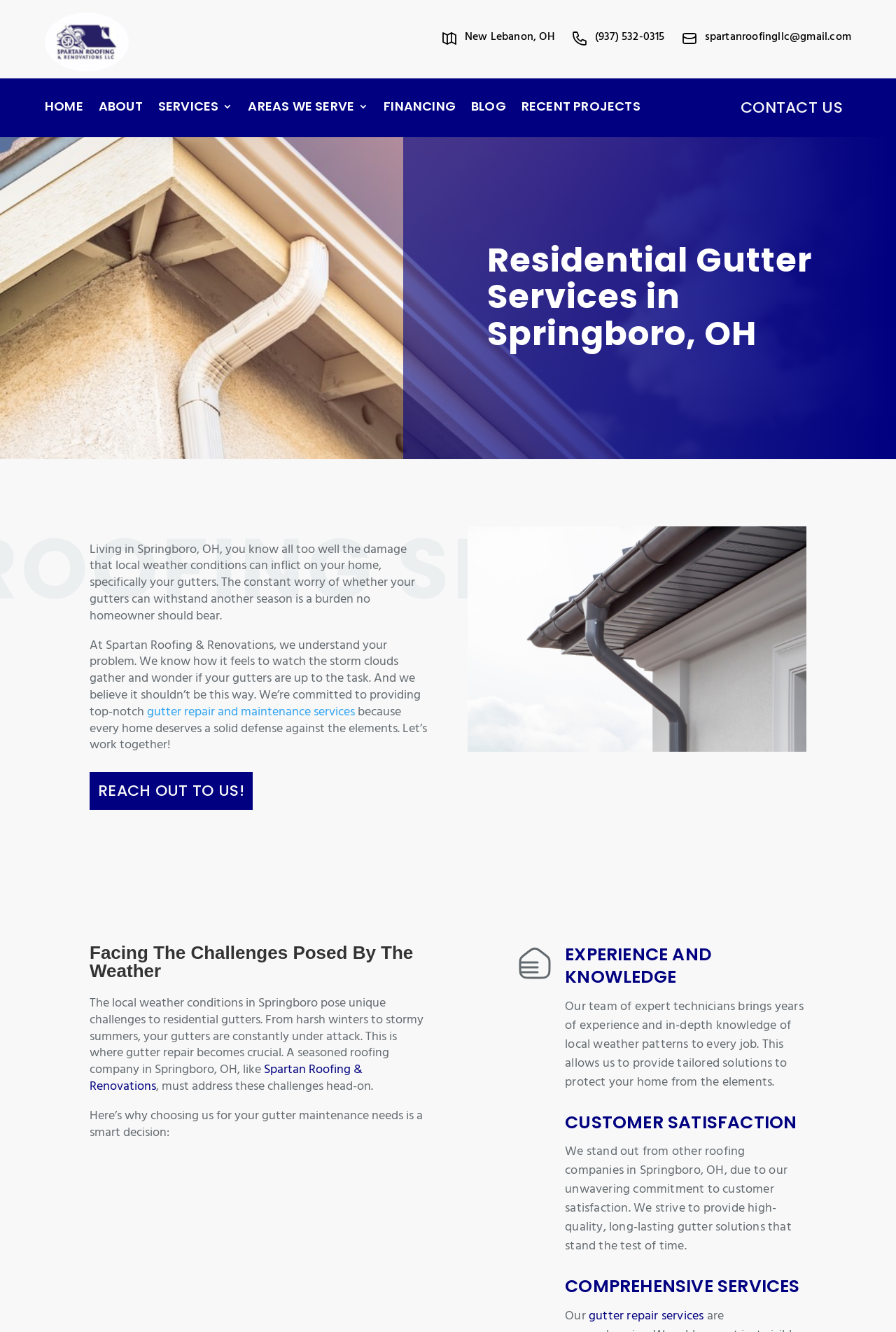Using the element description provided, determine the bounding box coordinates in the format (top-left x, top-left y, bottom-right x, bottom-right y). Ensure that all values are floating point numbers between 0 and 1. Element description: Buy on Amazon

None